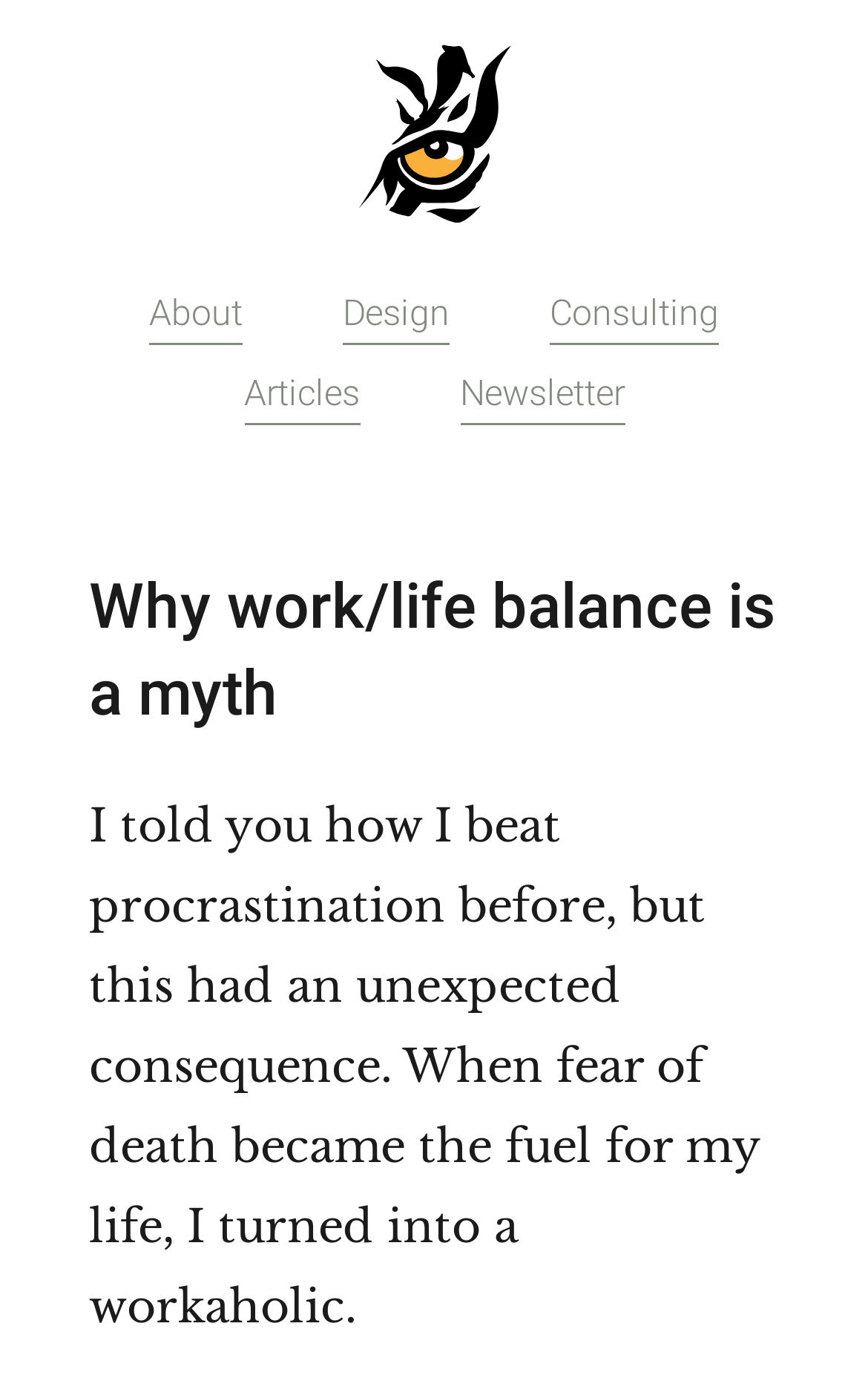Reply to the question below using a single word or brief phrase:
Is there an image on the webpage?

Yes